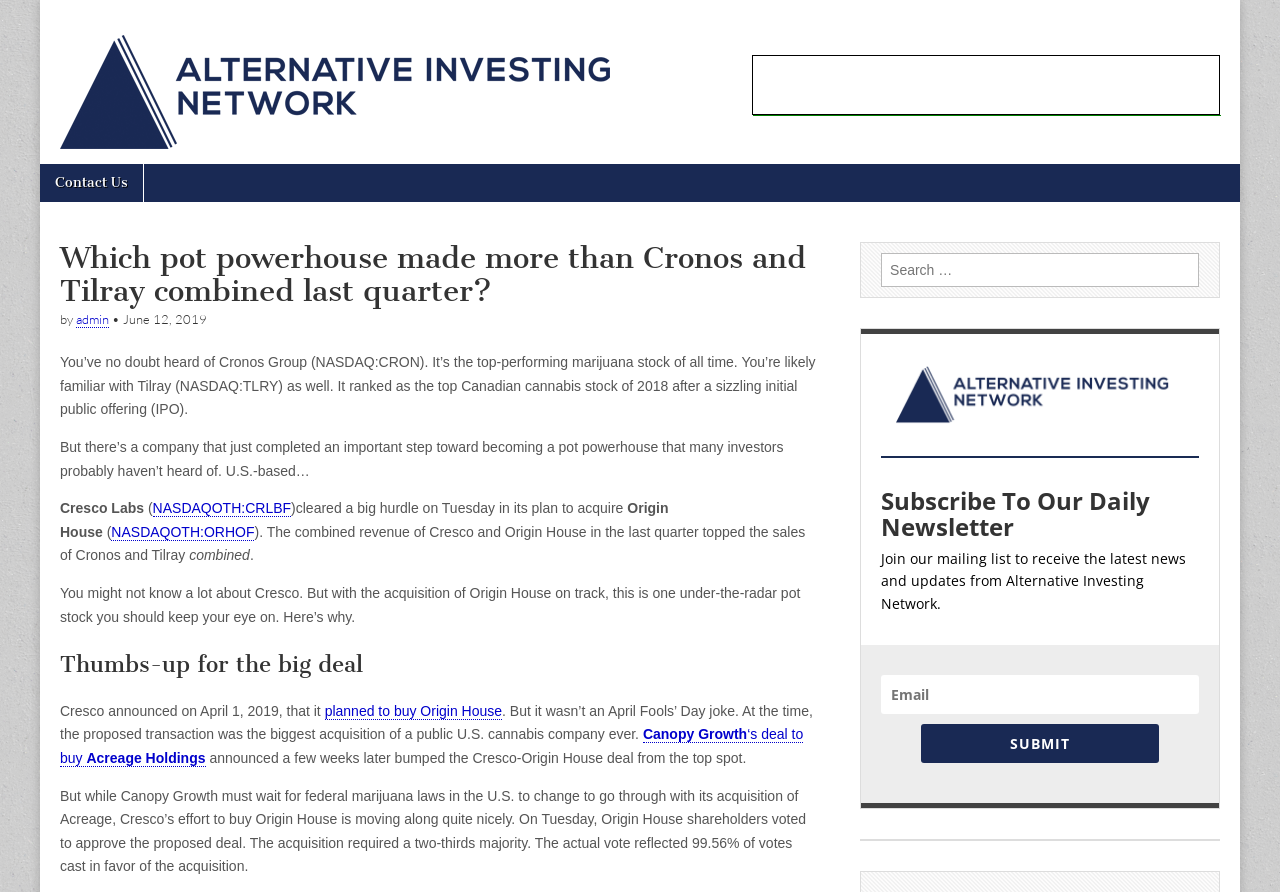What is the name of the company that made more than Cronos and Tilray combined last quarter?
Based on the image, respond with a single word or phrase.

Cresco Labs